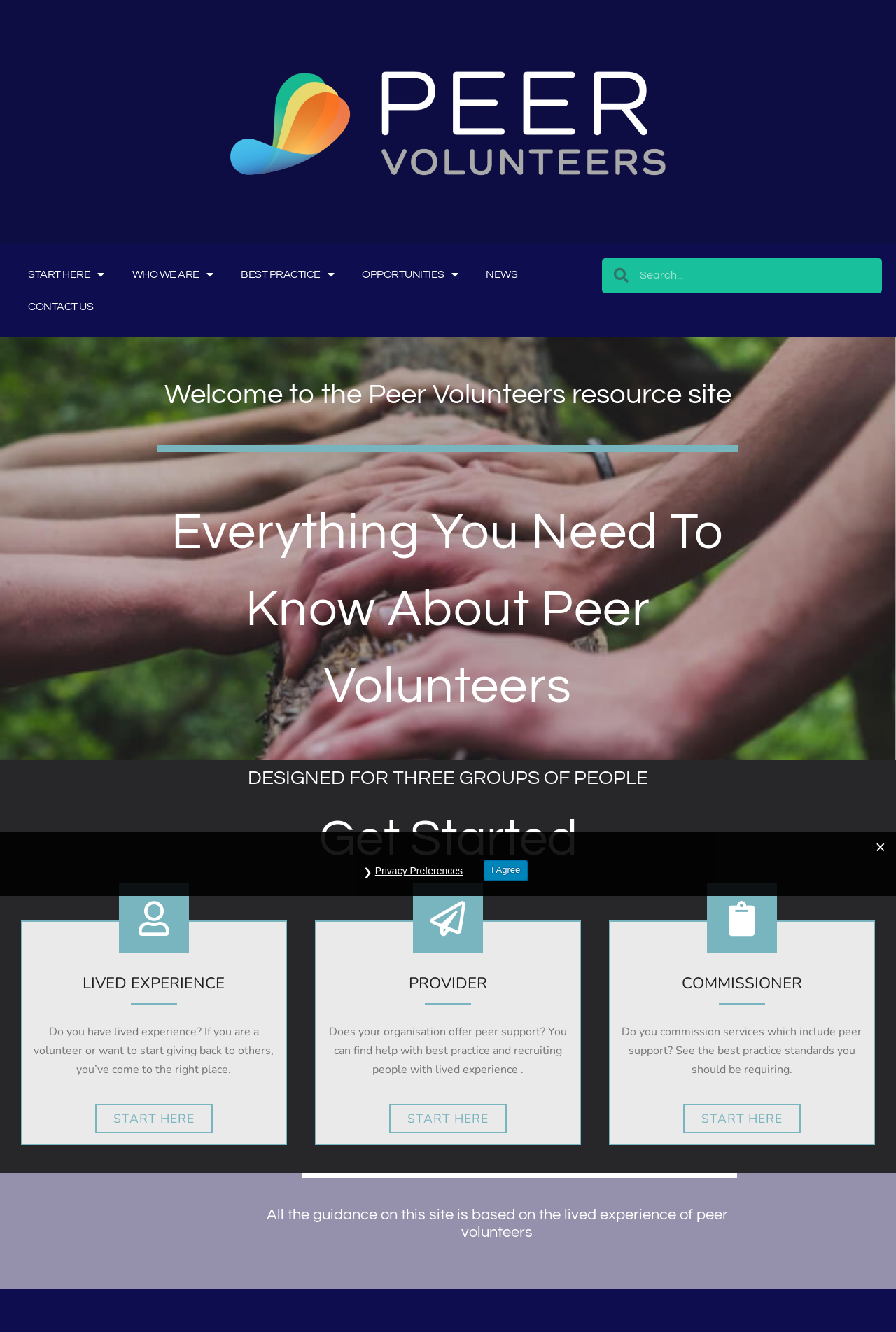Please find the bounding box coordinates for the clickable element needed to perform this instruction: "Go to WHO WE ARE".

[0.132, 0.194, 0.253, 0.218]